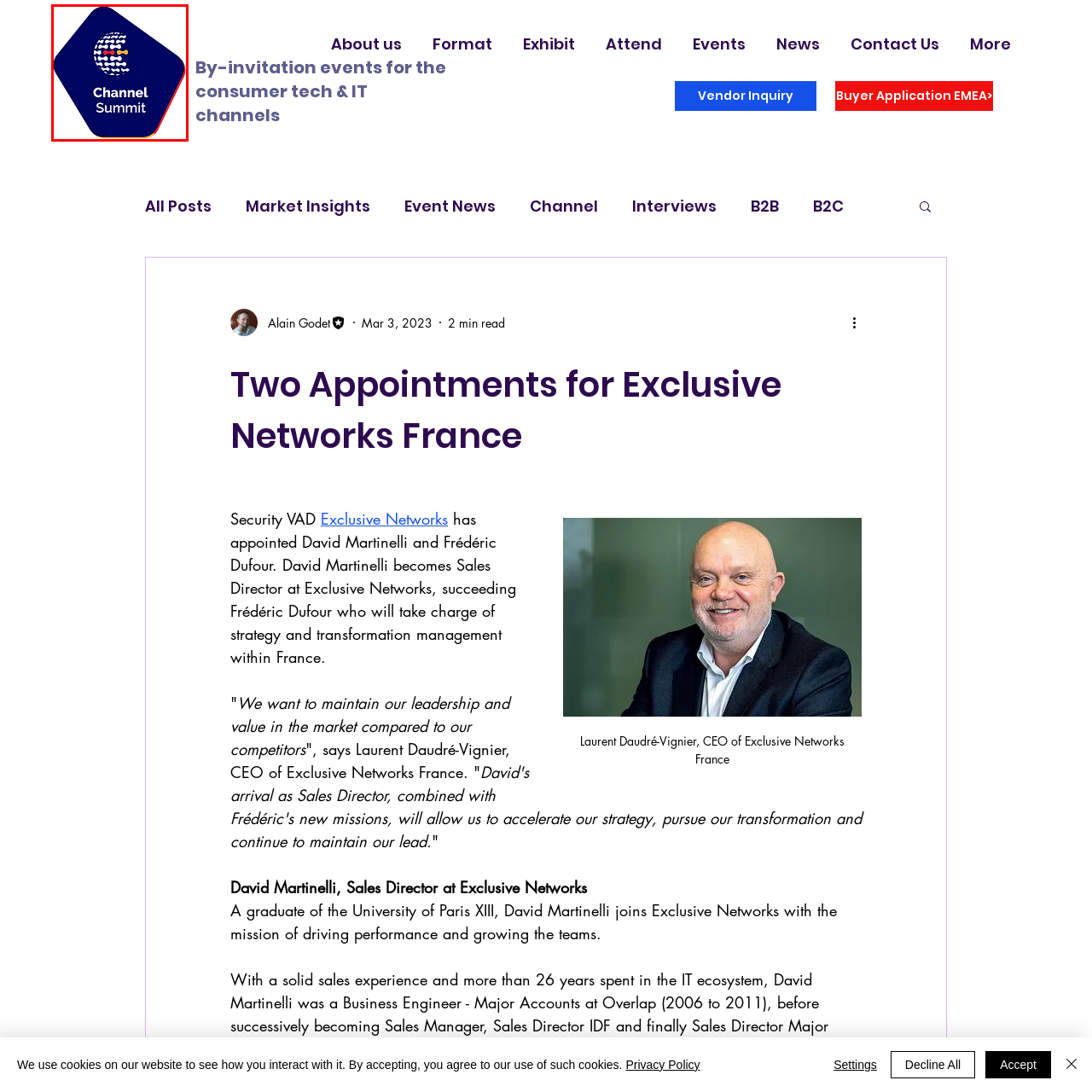Look at the image segment within the red box, What is the purpose of the logo? Give a brief response in one word or phrase.

Visual identity for events